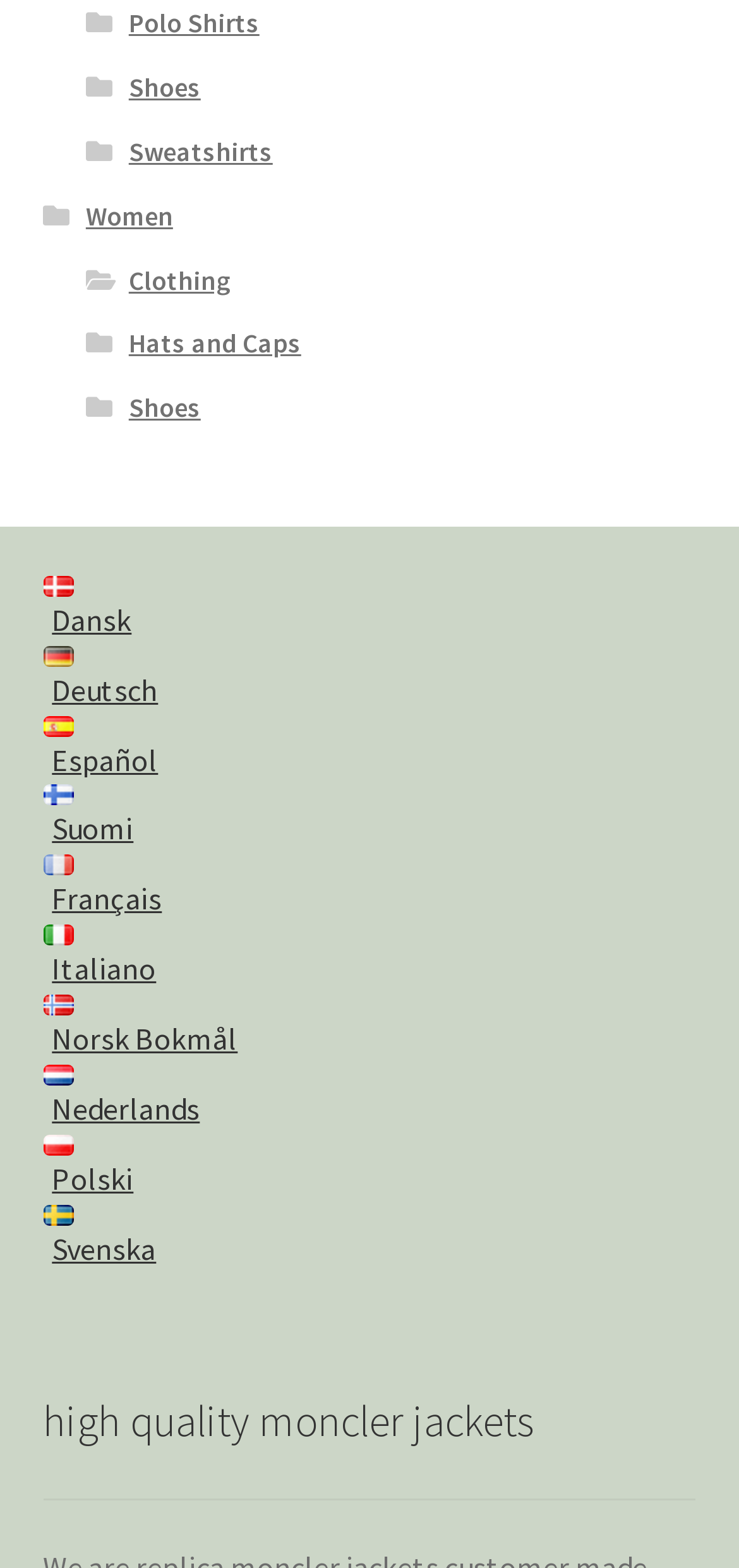Bounding box coordinates must be specified in the format (top-left x, top-left y, bottom-right x, bottom-right y). All values should be floating point numbers between 0 and 1. What are the bounding box coordinates of the UI element described as: Hats and Caps

[0.174, 0.208, 0.407, 0.23]